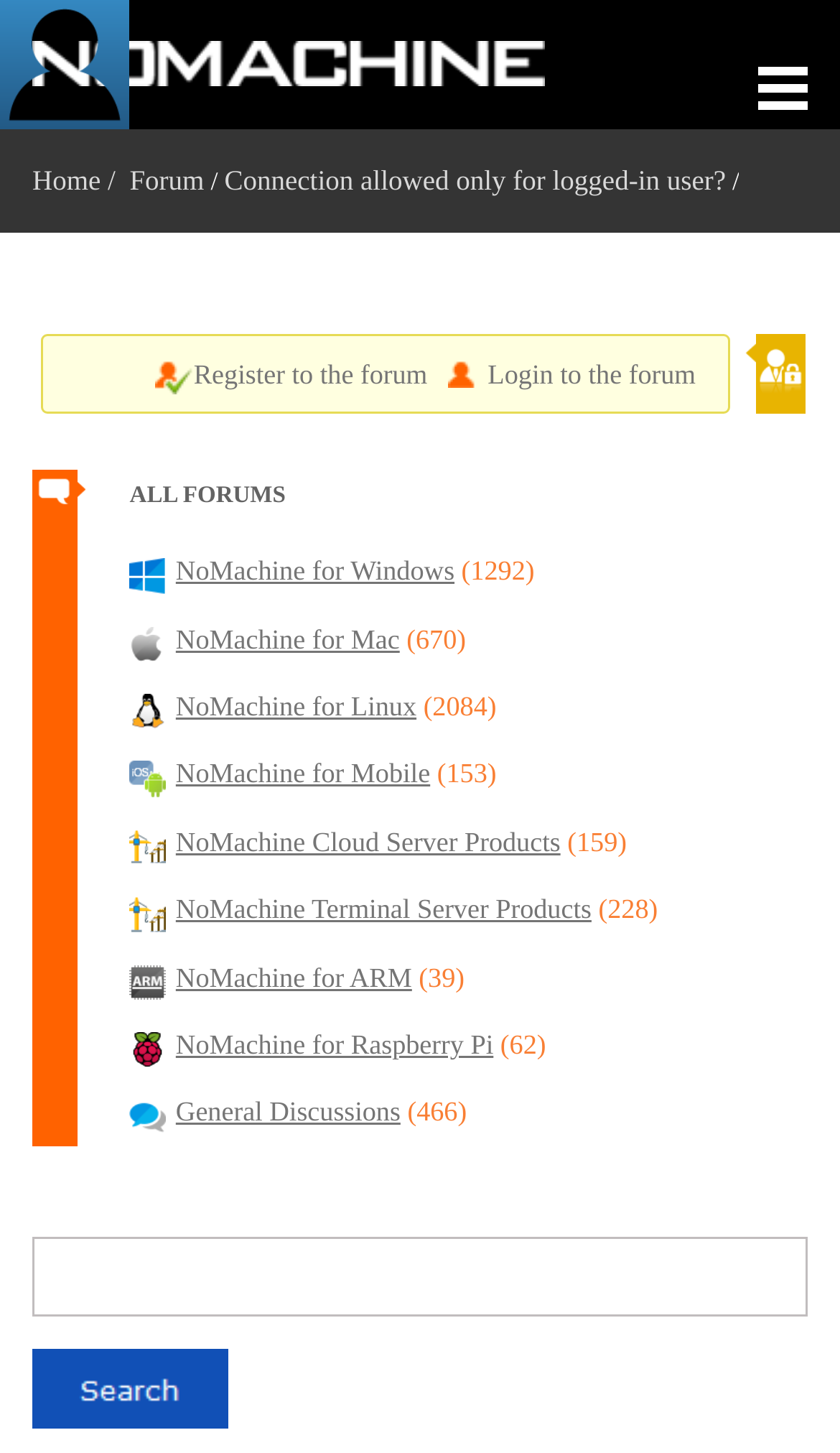Provide a one-word or brief phrase answer to the question:
Can I register to the forum from this page?

Yes